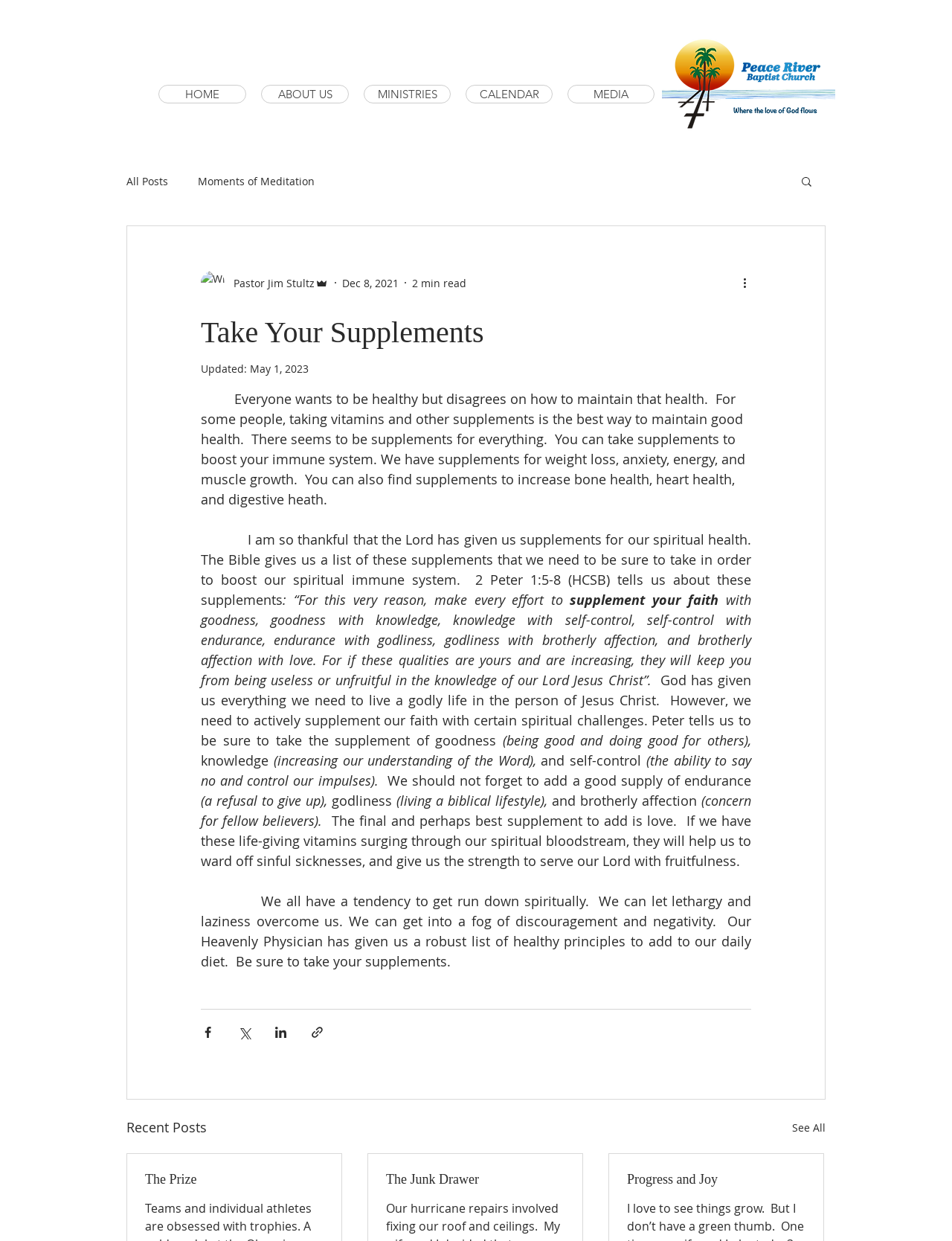Who is the author of the article?
Utilize the image to construct a detailed and well-explained answer.

I found the author's name, Pastor Jim Stultz, mentioned in the article, along with the label 'Admin' and a picture of the writer.